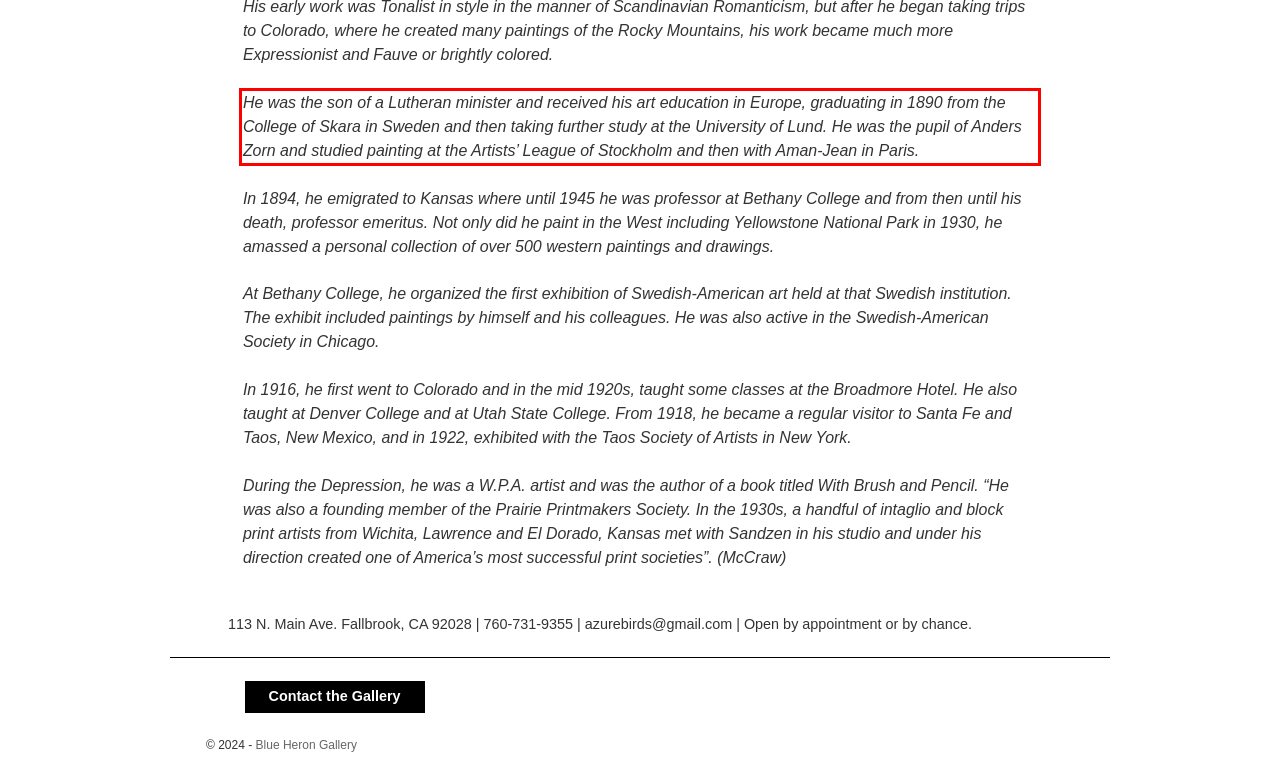Please look at the screenshot provided and find the red bounding box. Extract the text content contained within this bounding box.

He was the son of a Lutheran minister and received his art education in Europe, graduating in 1890 from the College of Skara in Sweden and then taking further study at the University of Lund. He was the pupil of Anders Zorn and studied painting at the Artists’ League of Stockholm and then with Aman-Jean in Paris.